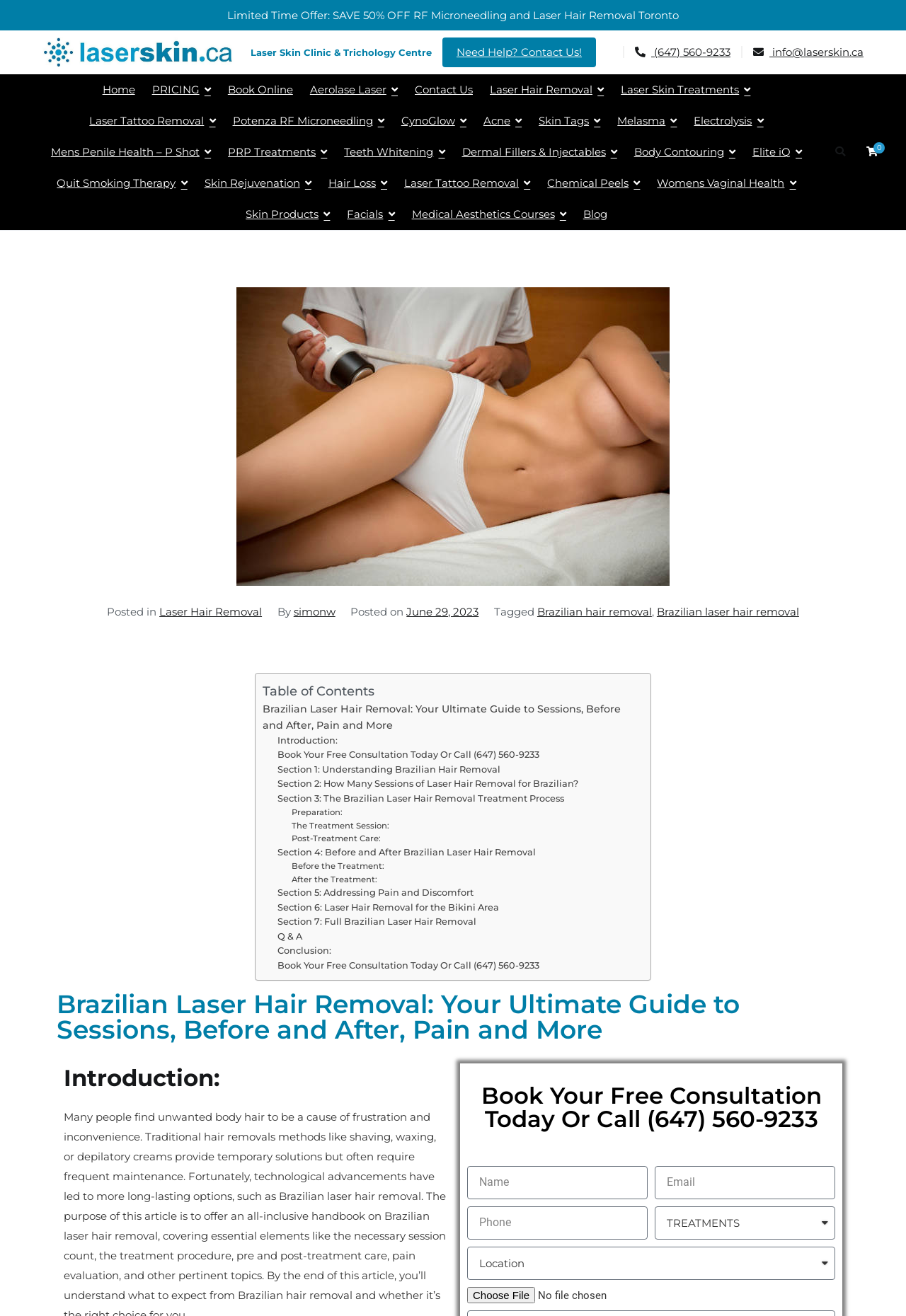Identify the bounding box coordinates for the UI element described as: "Need Help? Contact Us!".

[0.488, 0.028, 0.658, 0.051]